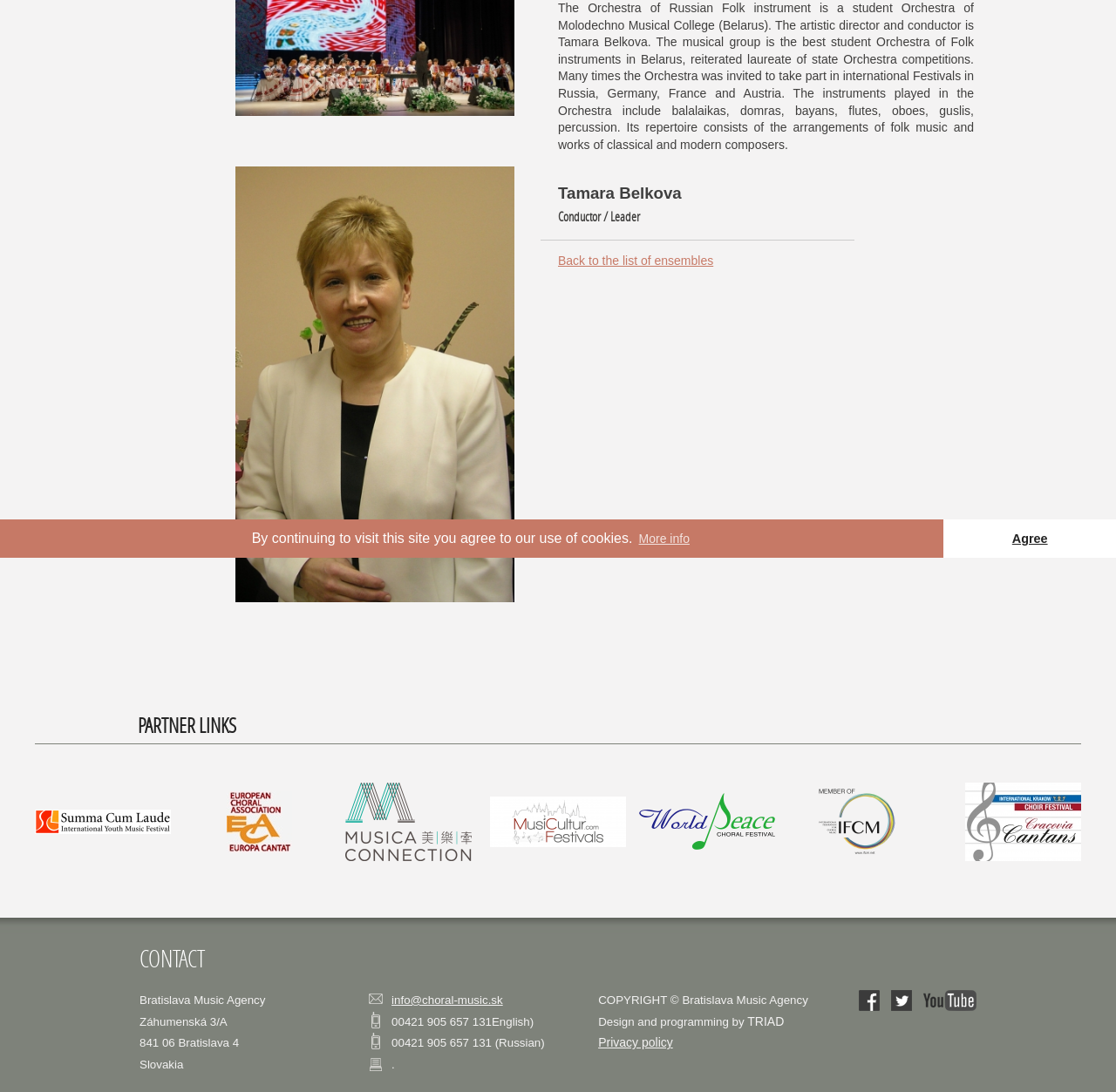Please specify the bounding box coordinates in the format (top-left x, top-left y, bottom-right x, bottom-right y), with all values as floating point numbers between 0 and 1. Identify the bounding box of the UI element described by: Privacy policy

[0.536, 0.948, 0.603, 0.961]